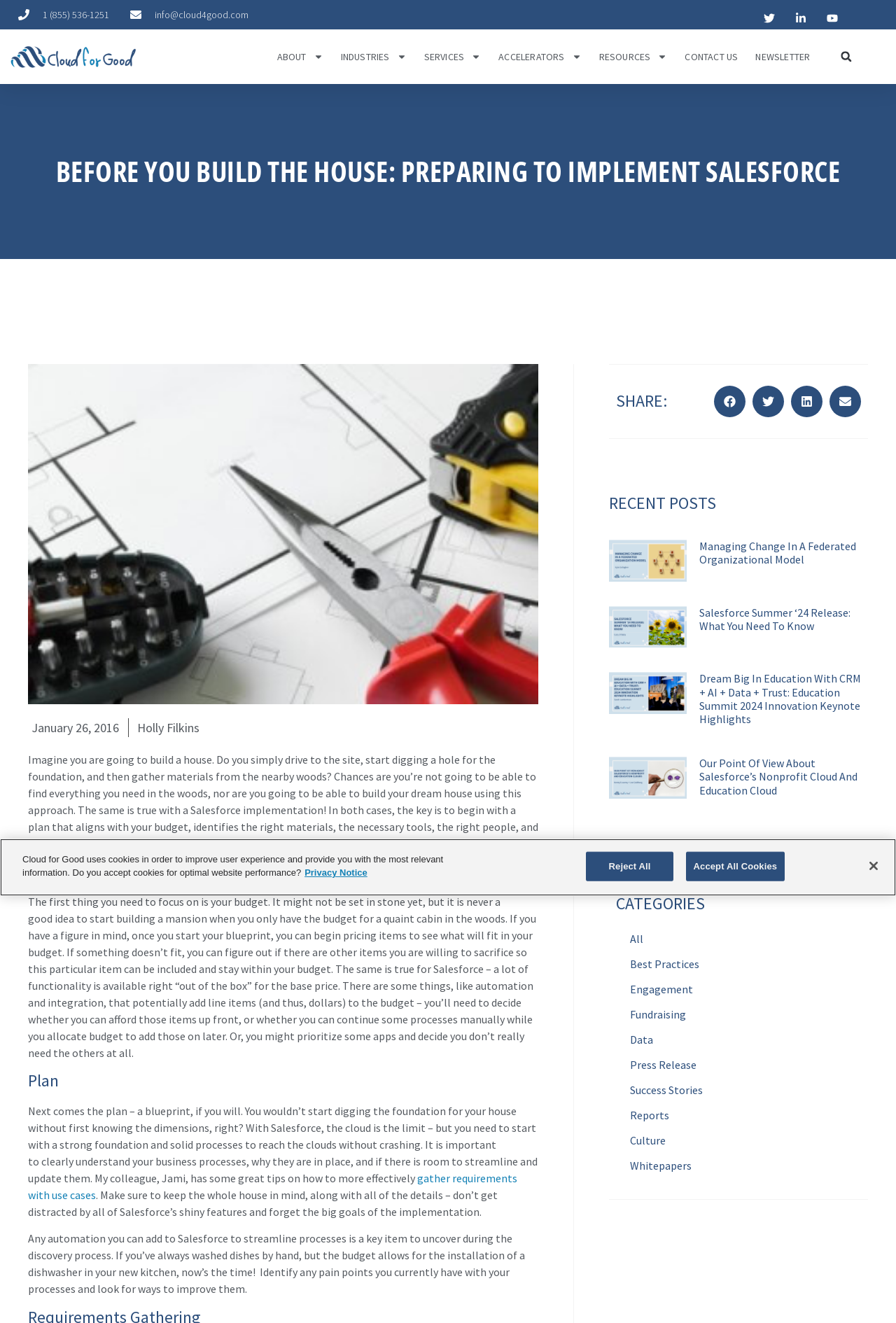What is the title of the main article?
Give a detailed explanation using the information visible in the image.

I looked at the main content area of the webpage and found a heading that reads 'Before You Build a House: Preparing to Implement Salesforce', which is likely the title of the main article.